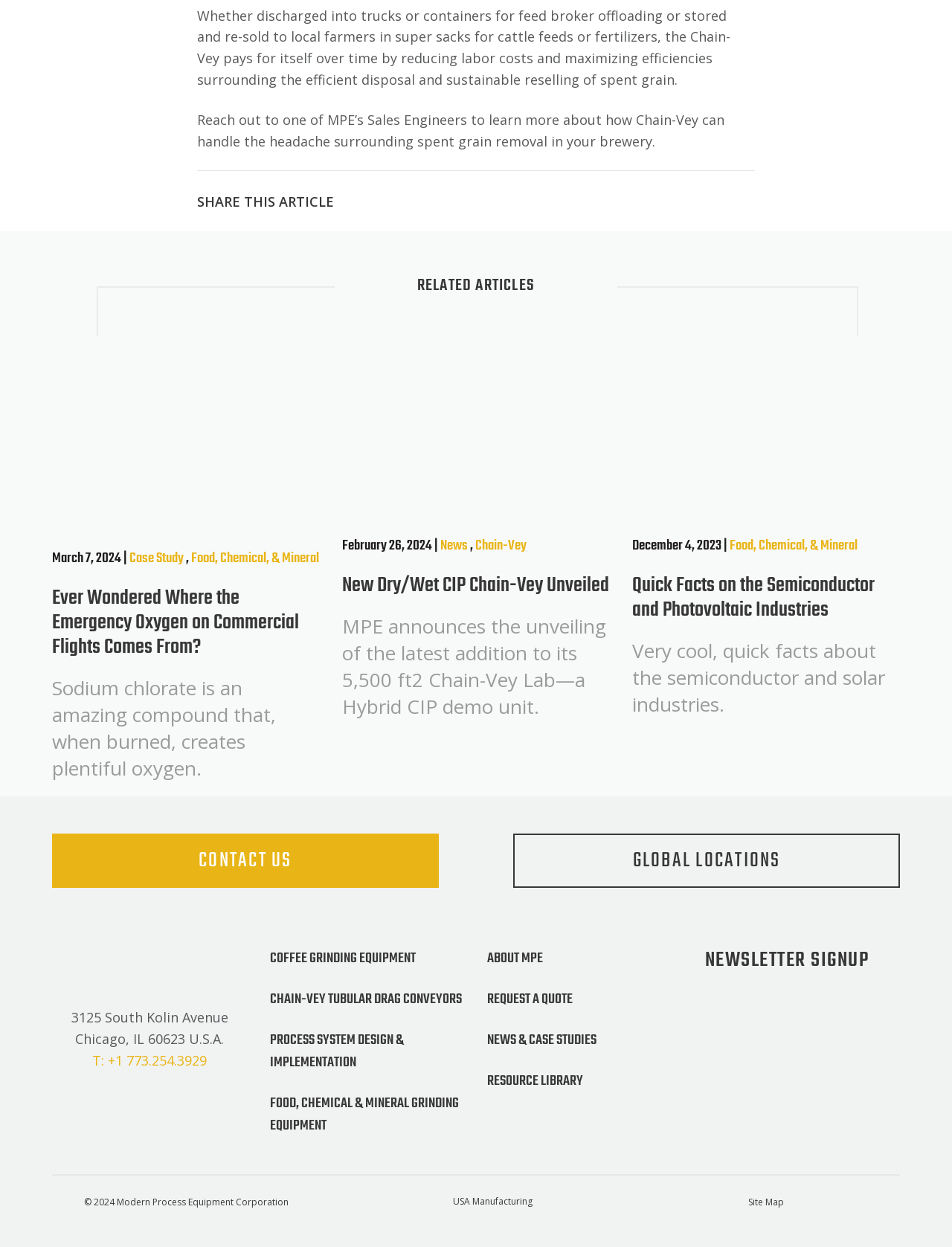Provide the bounding box coordinates for the area that should be clicked to complete the instruction: "Visit the 'About' page".

None